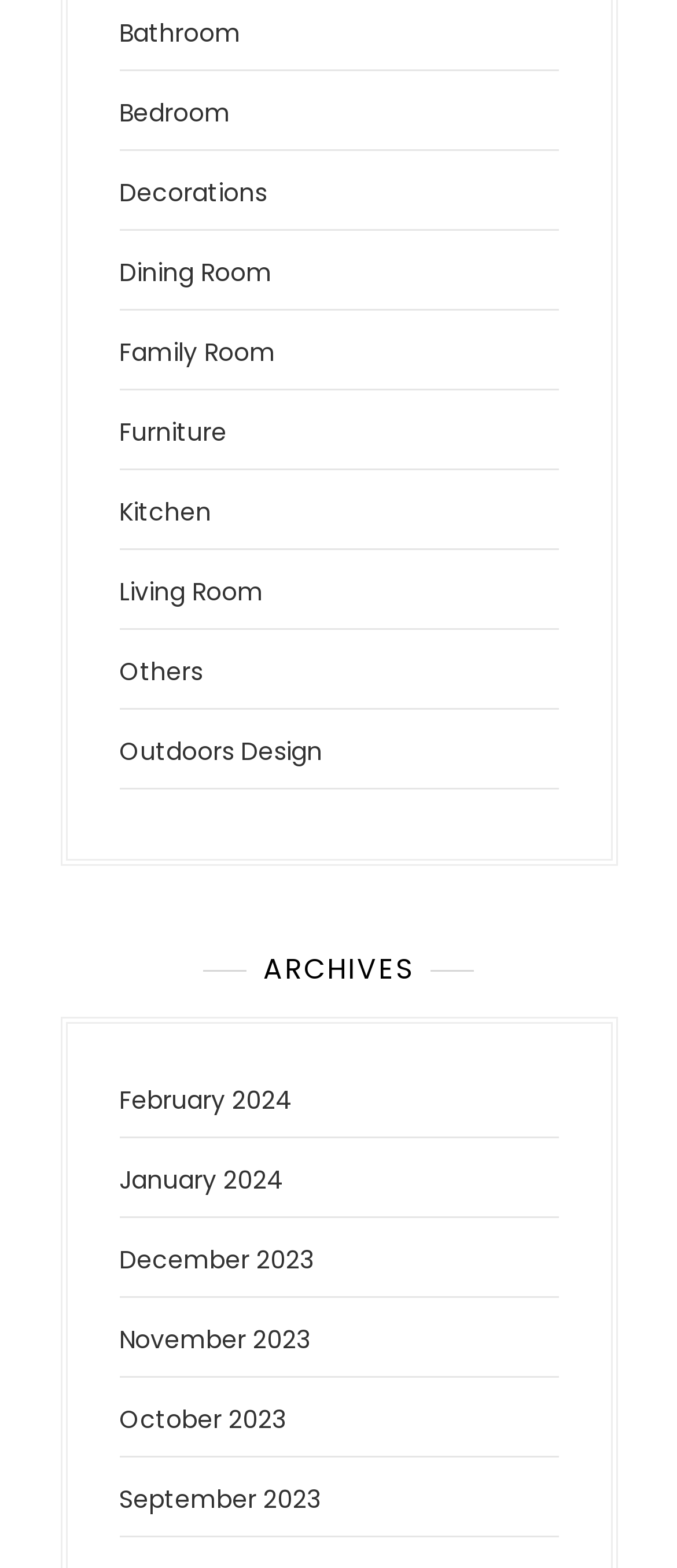Respond with a single word or phrase:
What is the first room category listed?

Bathroom